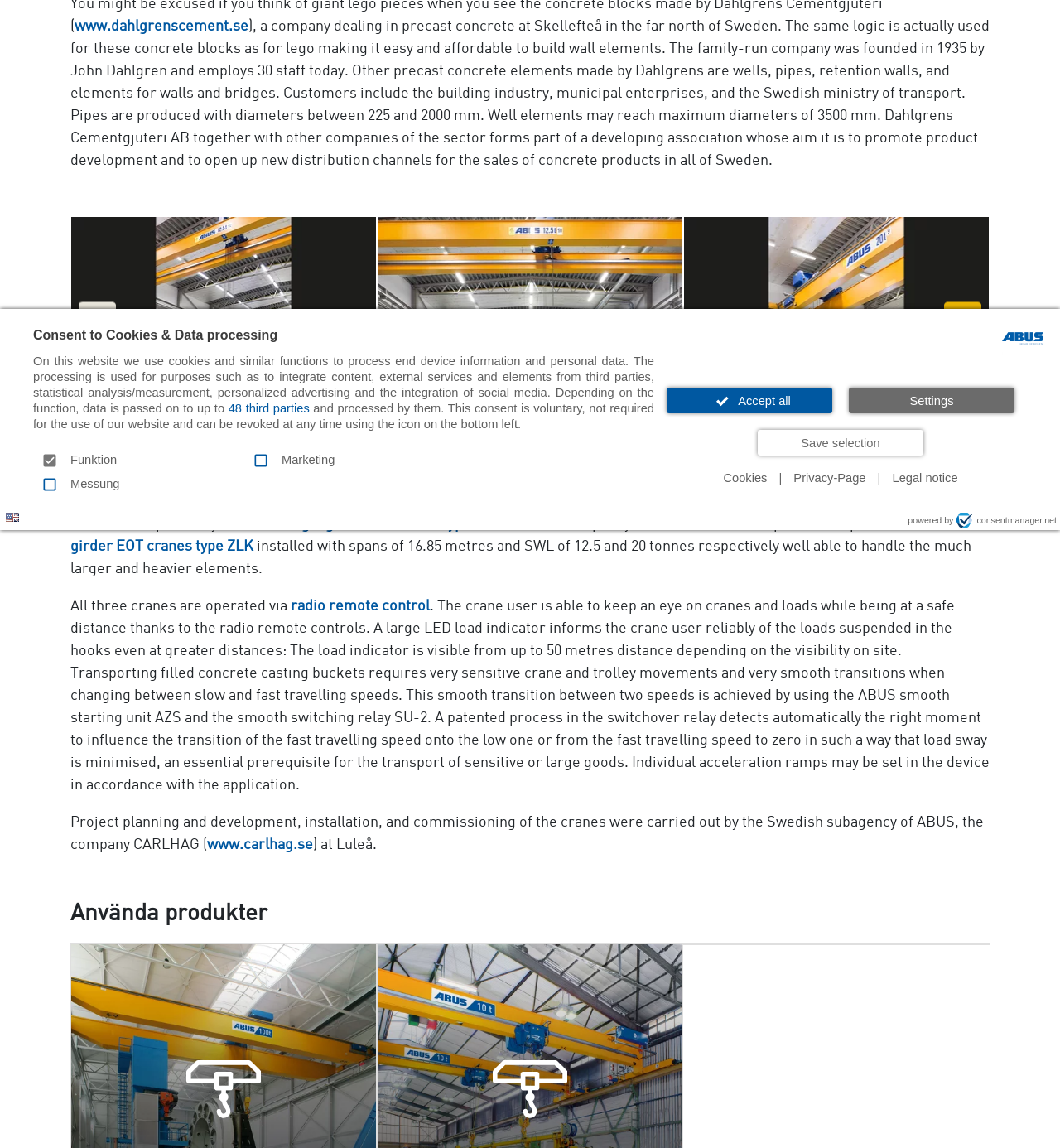Find the bounding box coordinates corresponding to the UI element with the description: "Accept all". The coordinates should be formatted as [left, top, right, bottom], with values as floats between 0 and 1.

[0.629, 0.338, 0.785, 0.36]